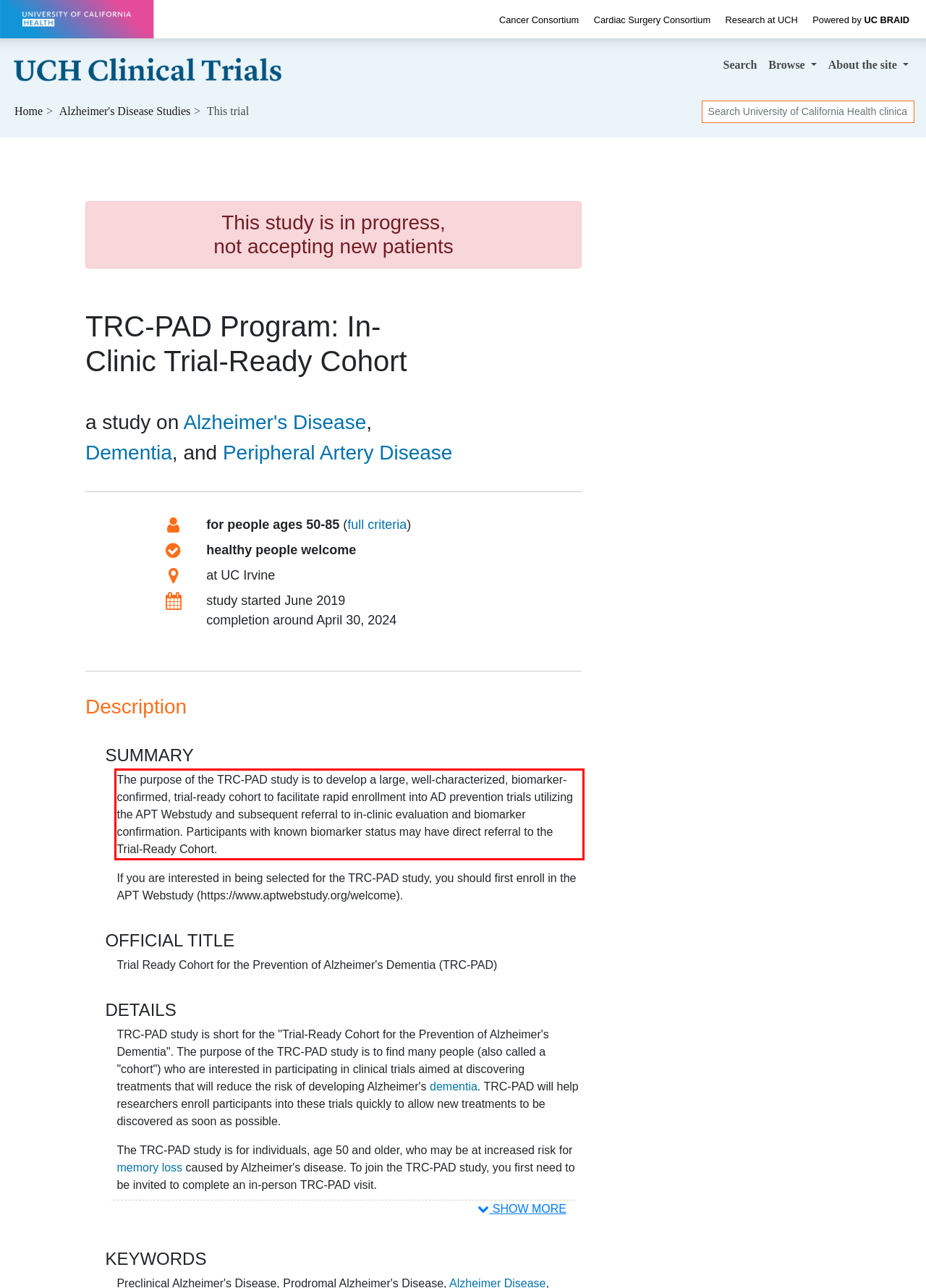From the screenshot of the webpage, locate the red bounding box and extract the text contained within that area.

The purpose of the TRC-PAD study is to develop a large, well-characterized, biomarker-confirmed, trial-ready cohort to facilitate rapid enrollment into AD prevention trials utilizing the APT Webstudy and subsequent referral to in-clinic evaluation and biomarker confirmation. Participants with known biomarker status may have direct referral to the Trial-Ready Cohort.